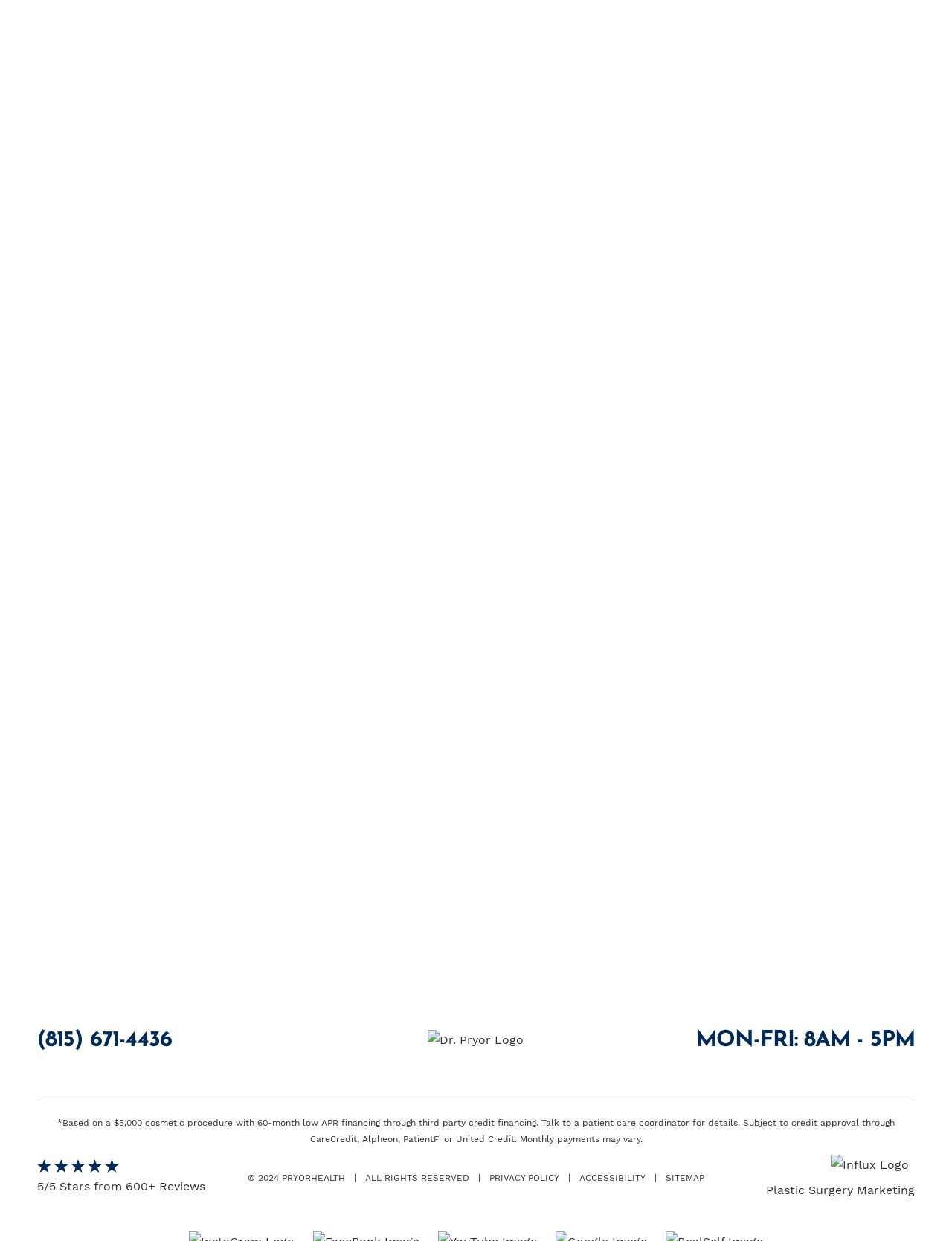Locate the bounding box coordinates of the element's region that should be clicked to carry out the following instruction: "Call PryorHealth". The coordinates need to be four float numbers between 0 and 1, i.e., [left, top, right, bottom].

[0.459, 0.078, 0.541, 0.095]